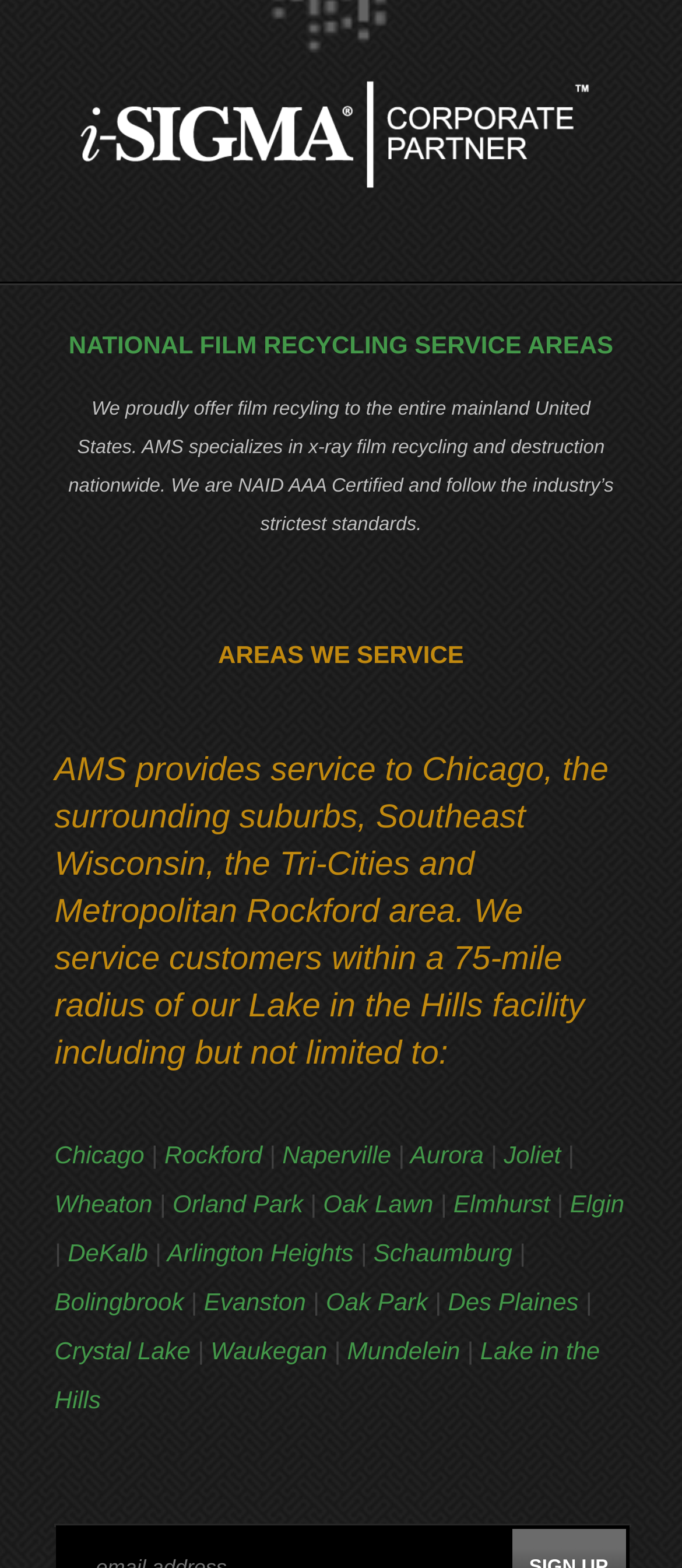Using the webpage screenshot, locate the HTML element that fits the following description and provide its bounding box: "Schaumburg".

[0.548, 0.79, 0.751, 0.808]